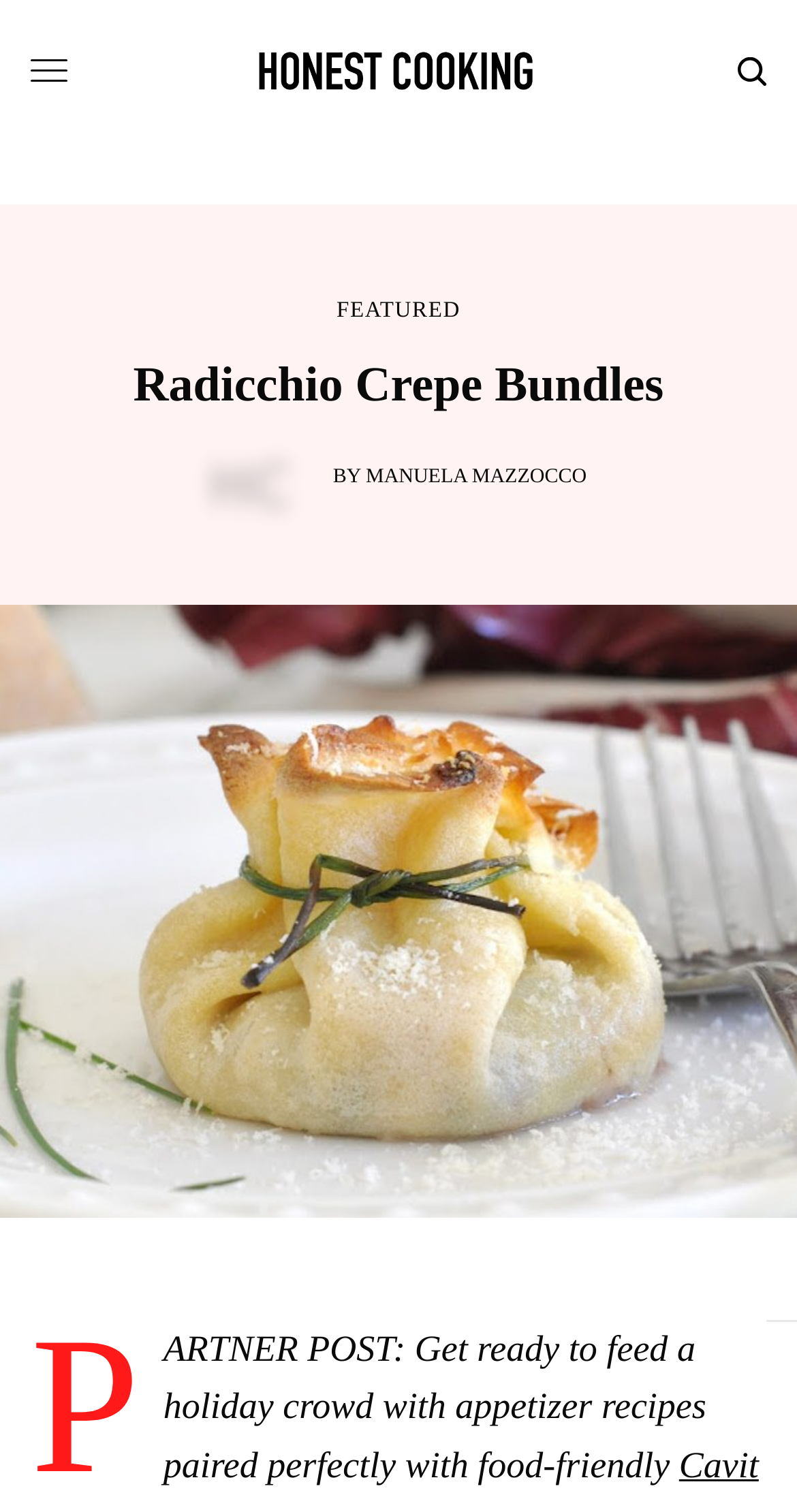What is the name of the company associated with the content?
Ensure your answer is thorough and detailed.

The company associated with the content can be found at the bottom of the page, where the link 'Cavit' is located, indicating that it is a sponsor or partner of the content.